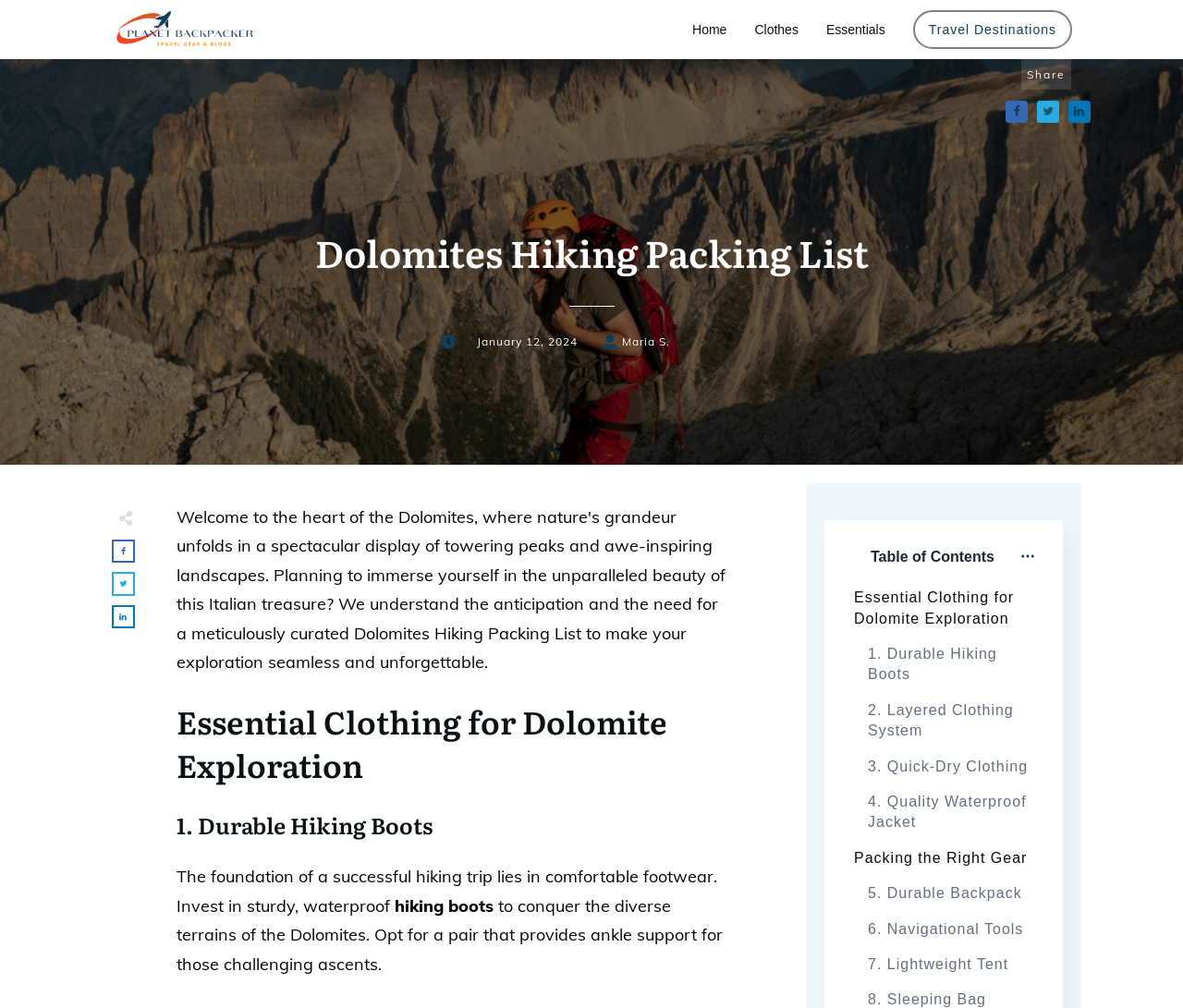Highlight the bounding box coordinates of the region I should click on to meet the following instruction: "Click on the 'Okotoks Home Pros' link".

None